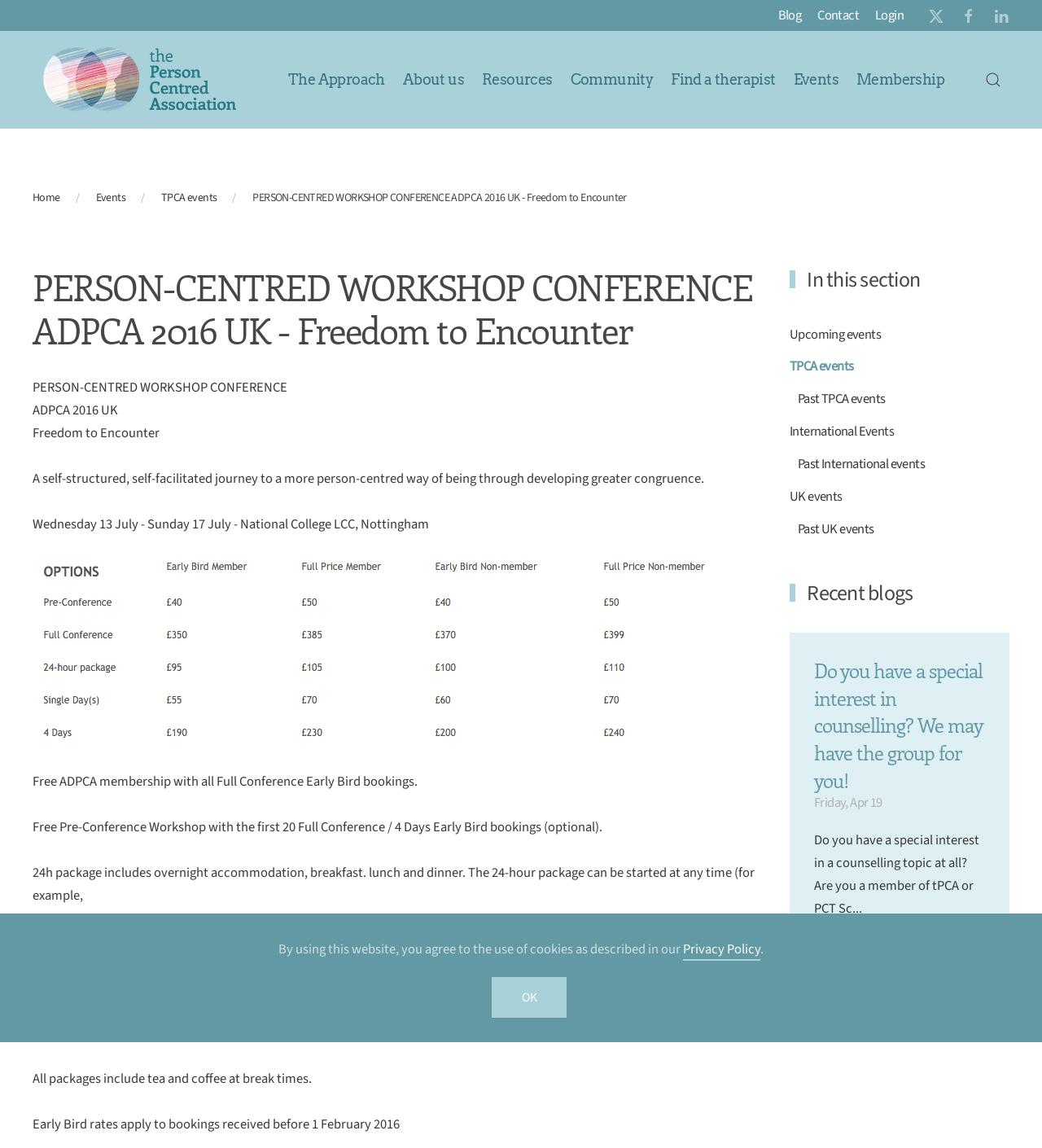Identify the bounding box of the HTML element described as: "International Events".

[0.758, 0.362, 0.969, 0.389]